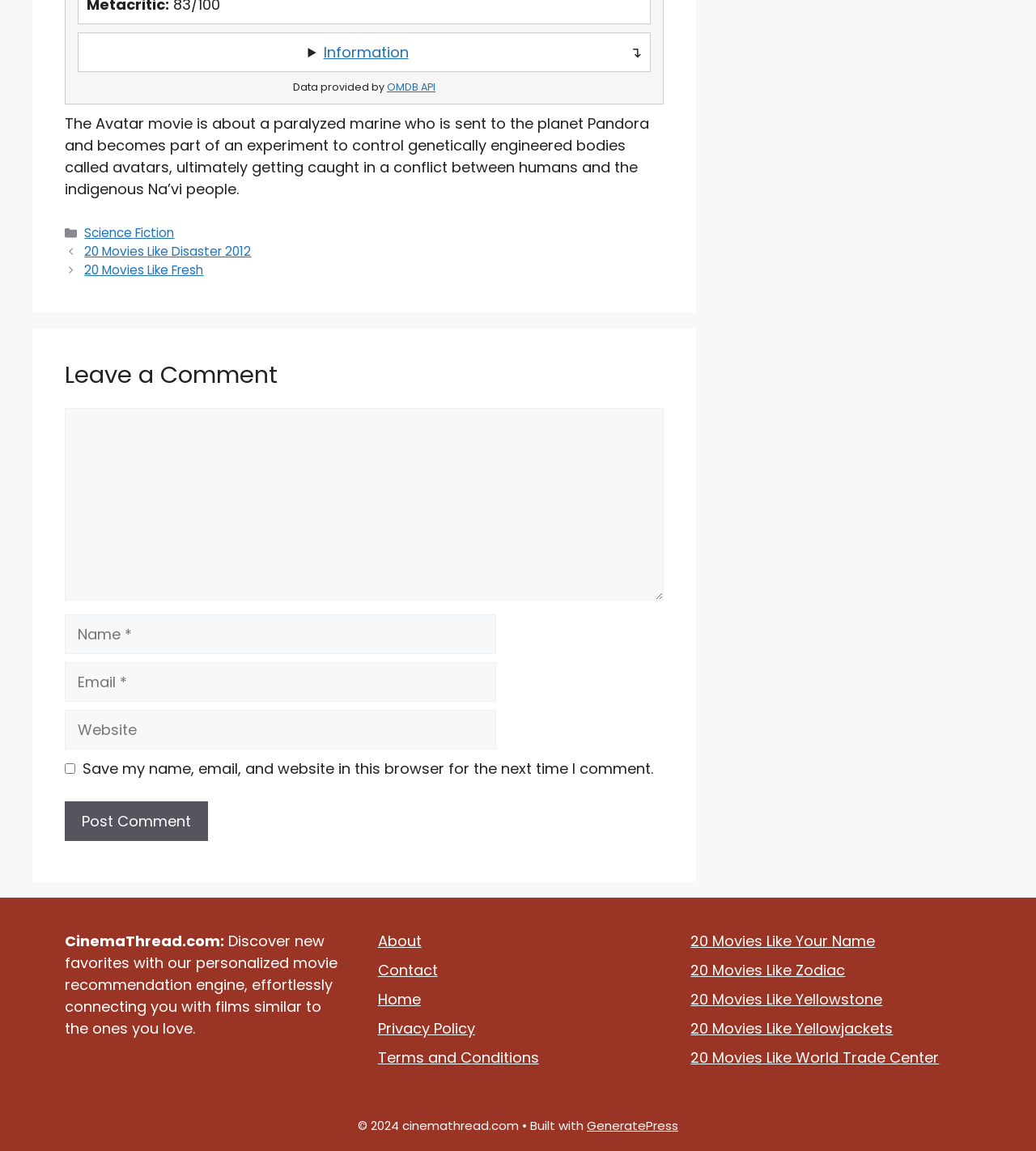Determine the coordinates of the bounding box for the clickable area needed to execute this instruction: "Click the 'Information' button".

[0.312, 0.036, 0.394, 0.054]